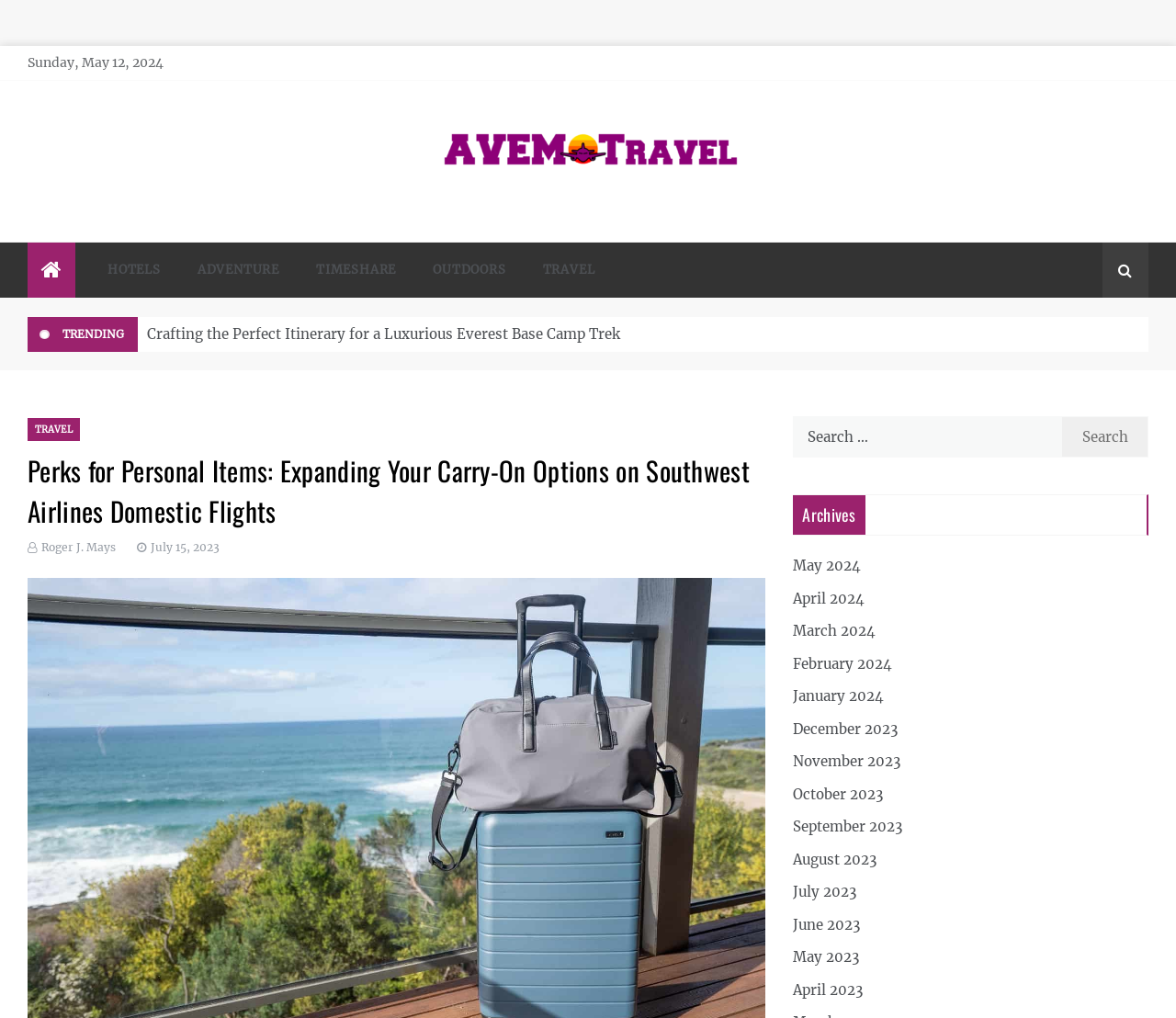Identify the bounding box coordinates of the region I need to click to complete this instruction: "Contact via email".

None